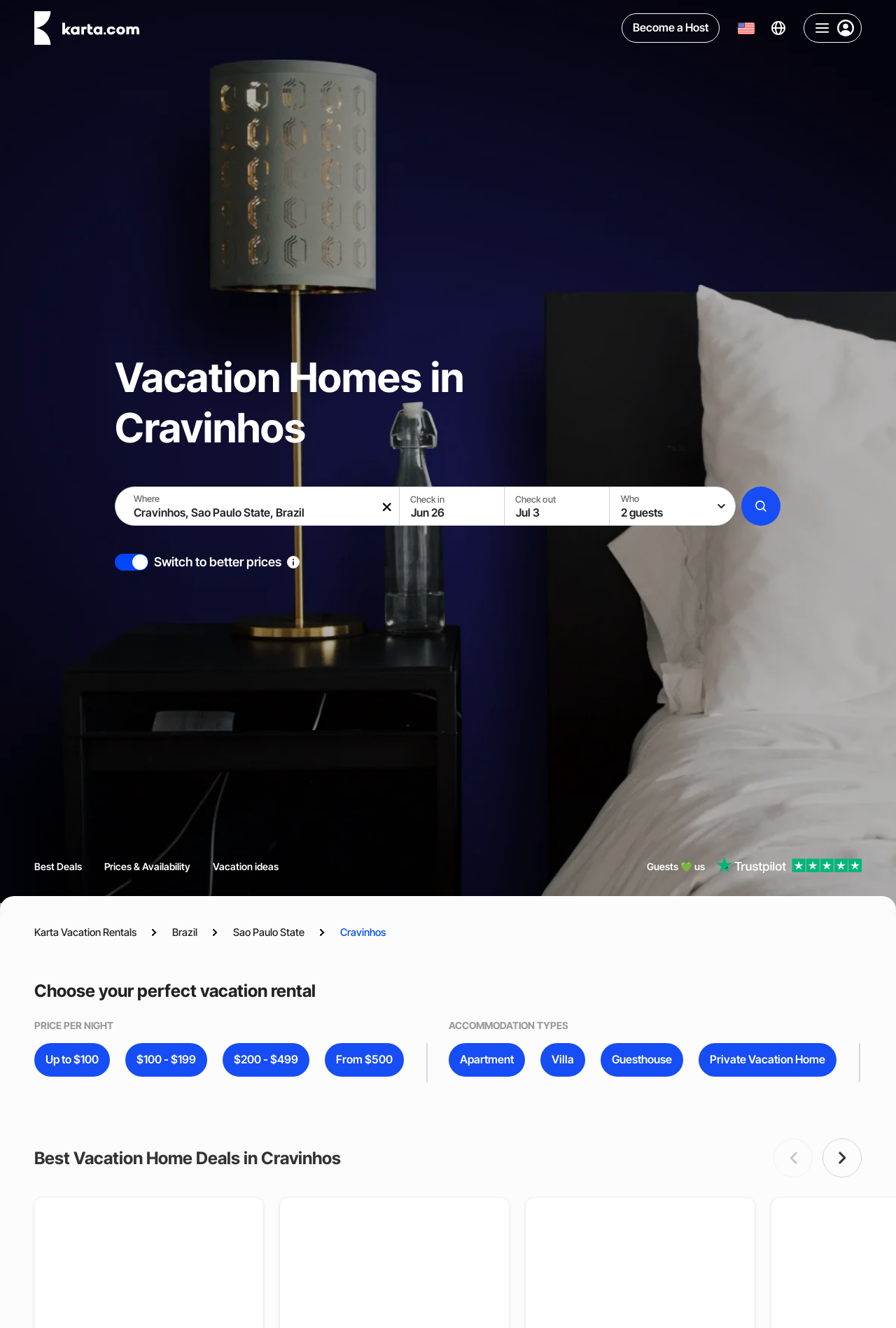Provide the bounding box coordinates for the area that should be clicked to complete the instruction: "Filter by price up to $100".

[0.038, 0.785, 0.123, 0.811]